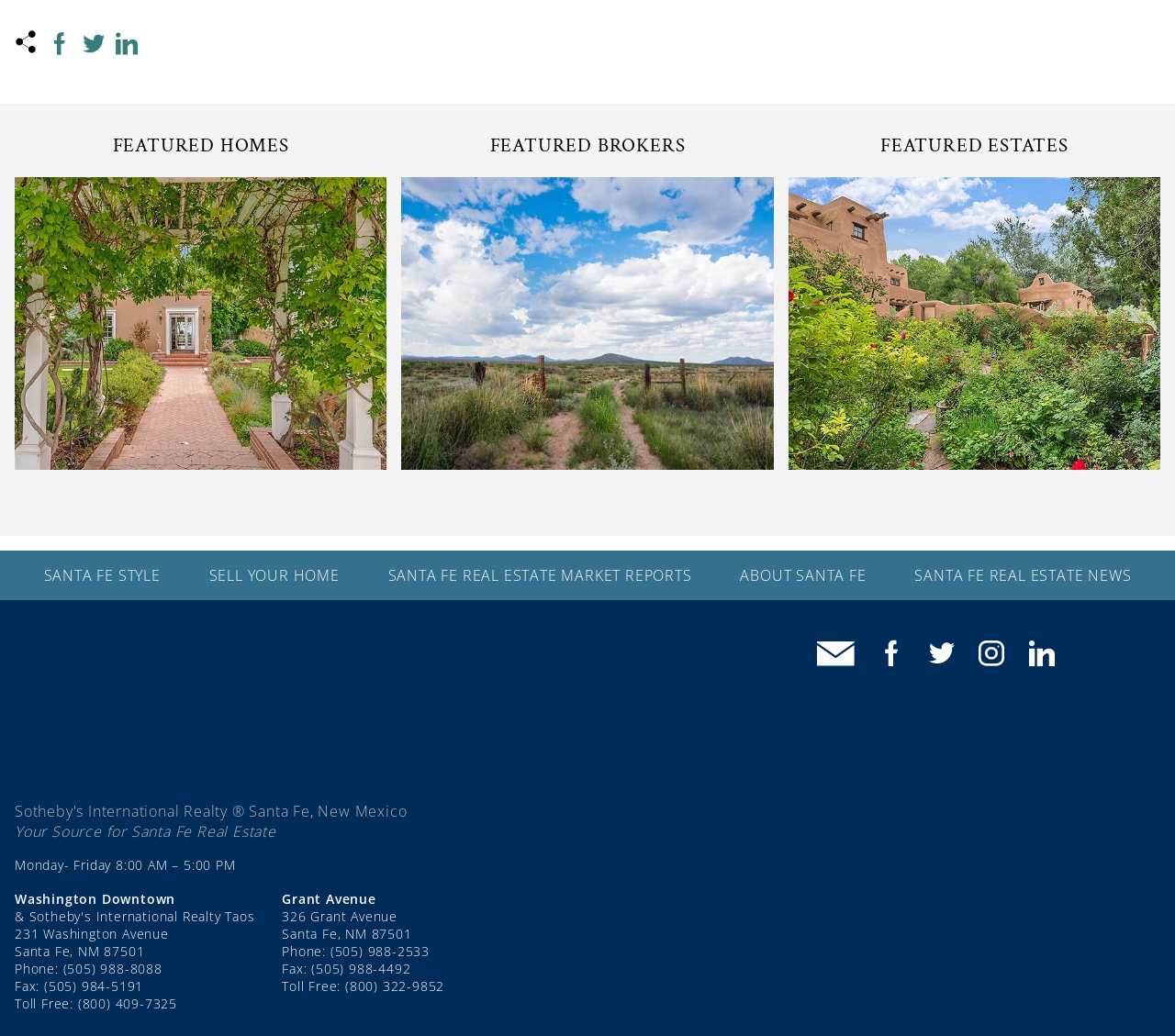What social media platforms does this real estate company have?
Please respond to the question with a detailed and informative answer.

I found the social media links at the bottom of the webpage, which include Facebook, Twitter, Instagram, and LinkedIn. This suggests that the real estate company has a presence on these platforms.